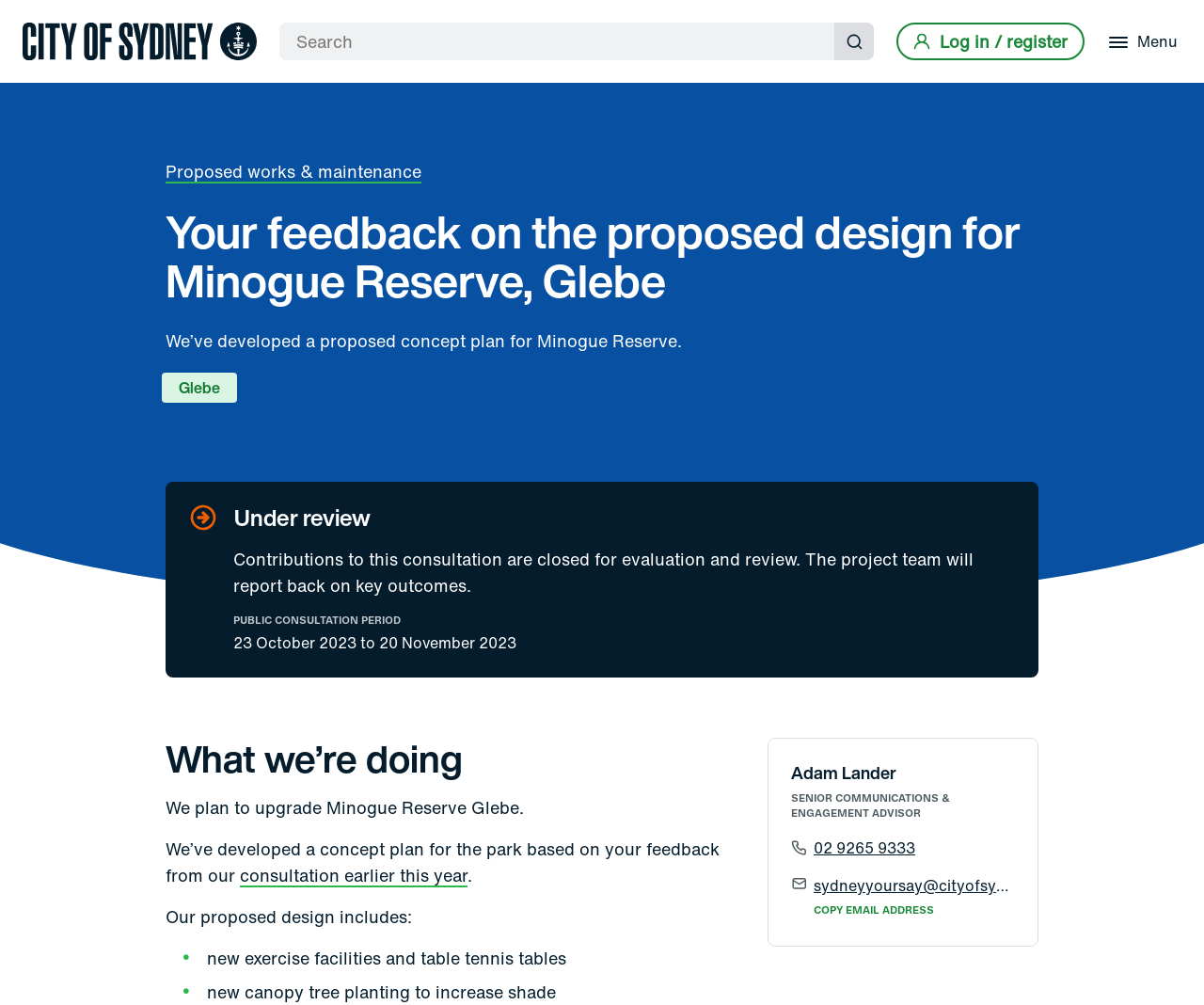Determine the bounding box coordinates of the UI element described below. Use the format (top-left x, top-left y, bottom-right x, bottom-right y) with floating point numbers between 0 and 1: parent_node: Submit search aria-label="Search" placeholder="Search"

[0.234, 0.027, 0.724, 0.055]